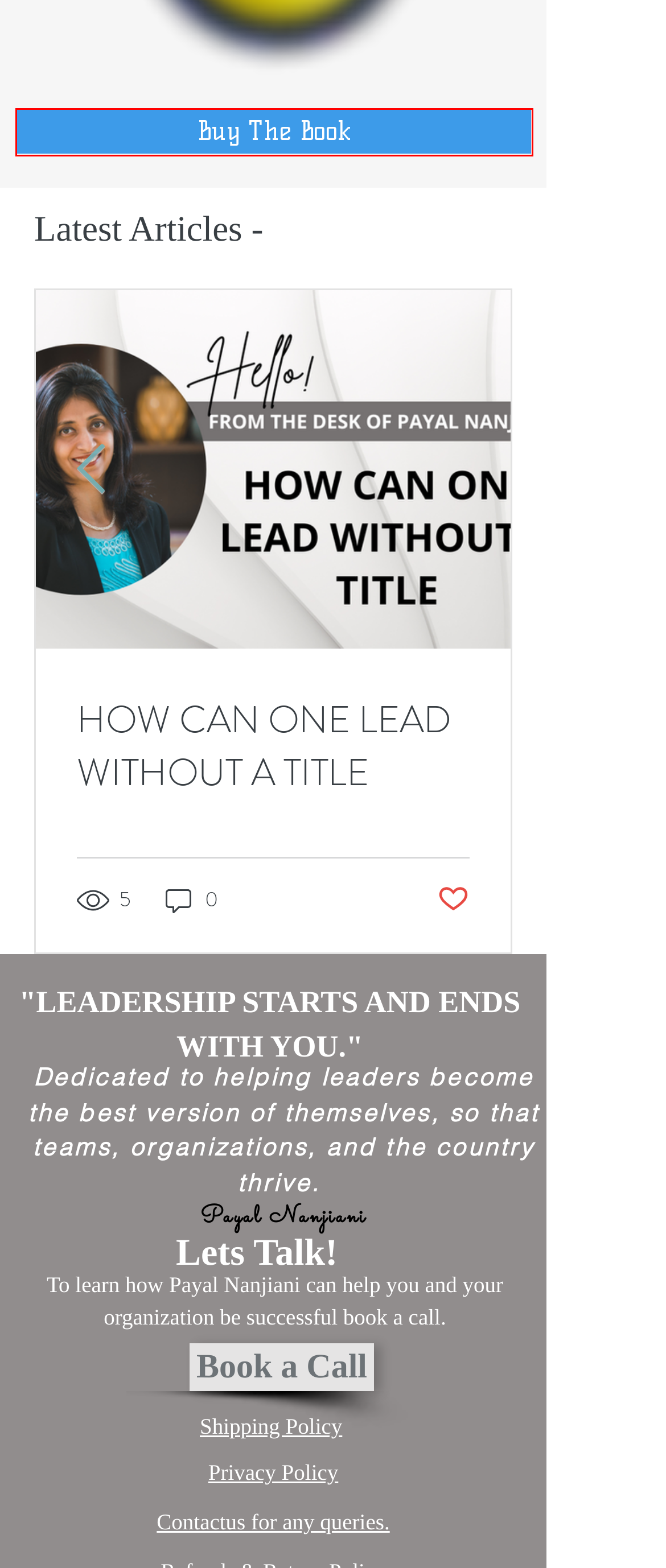Consider the screenshot of a webpage with a red bounding box around an element. Select the webpage description that best corresponds to the new page after clicking the element inside the red bounding box. Here are the candidates:
A. CHOOSING TO BE JOYFUL
B. Payal Nanjiani|Blogs
C. WORKING SMART
D. Terms & Conditions | Success Within
E. HOW CAN ONE LEAD WITHOUT A TITLE
F. Payal Nanjiani|Contactus
G. Return and Refund Policy | Success Within
H. Book | Payal Nanjiani

H